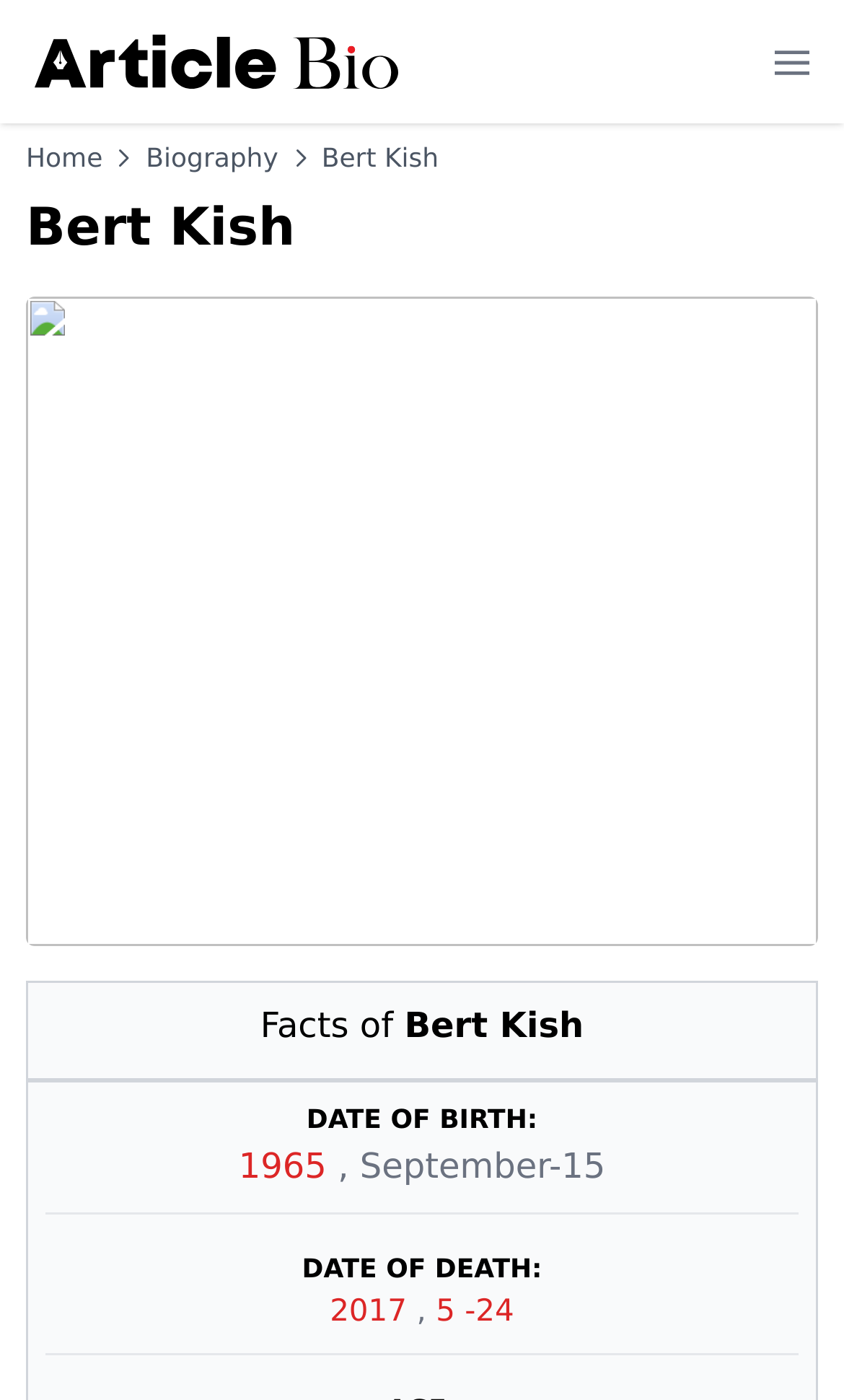Pinpoint the bounding box coordinates of the clickable element to carry out the following instruction: "Go to the Home page."

[0.031, 0.101, 0.122, 0.125]